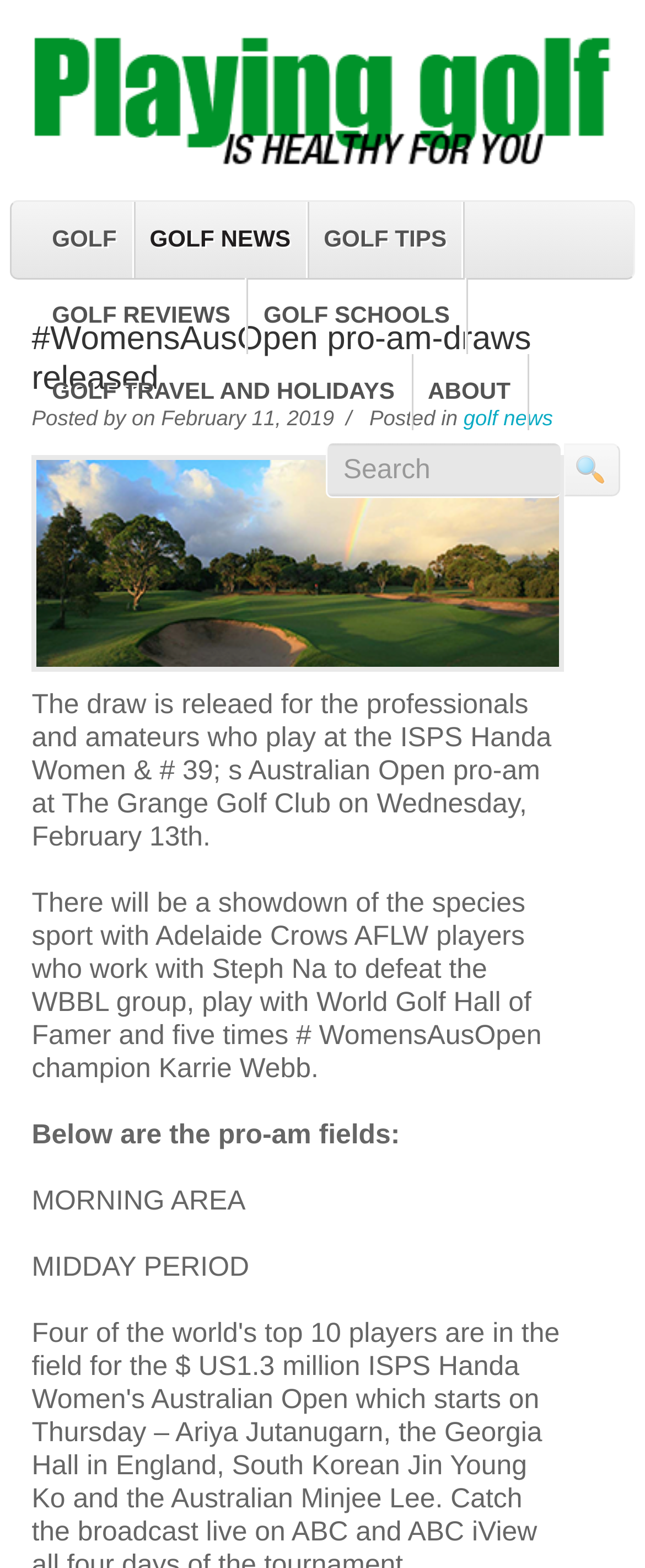Please indicate the bounding box coordinates of the element's region to be clicked to achieve the instruction: "Go to golf tips page". Provide the coordinates as four float numbers between 0 and 1, i.e., [left, top, right, bottom].

[0.479, 0.129, 0.718, 0.177]